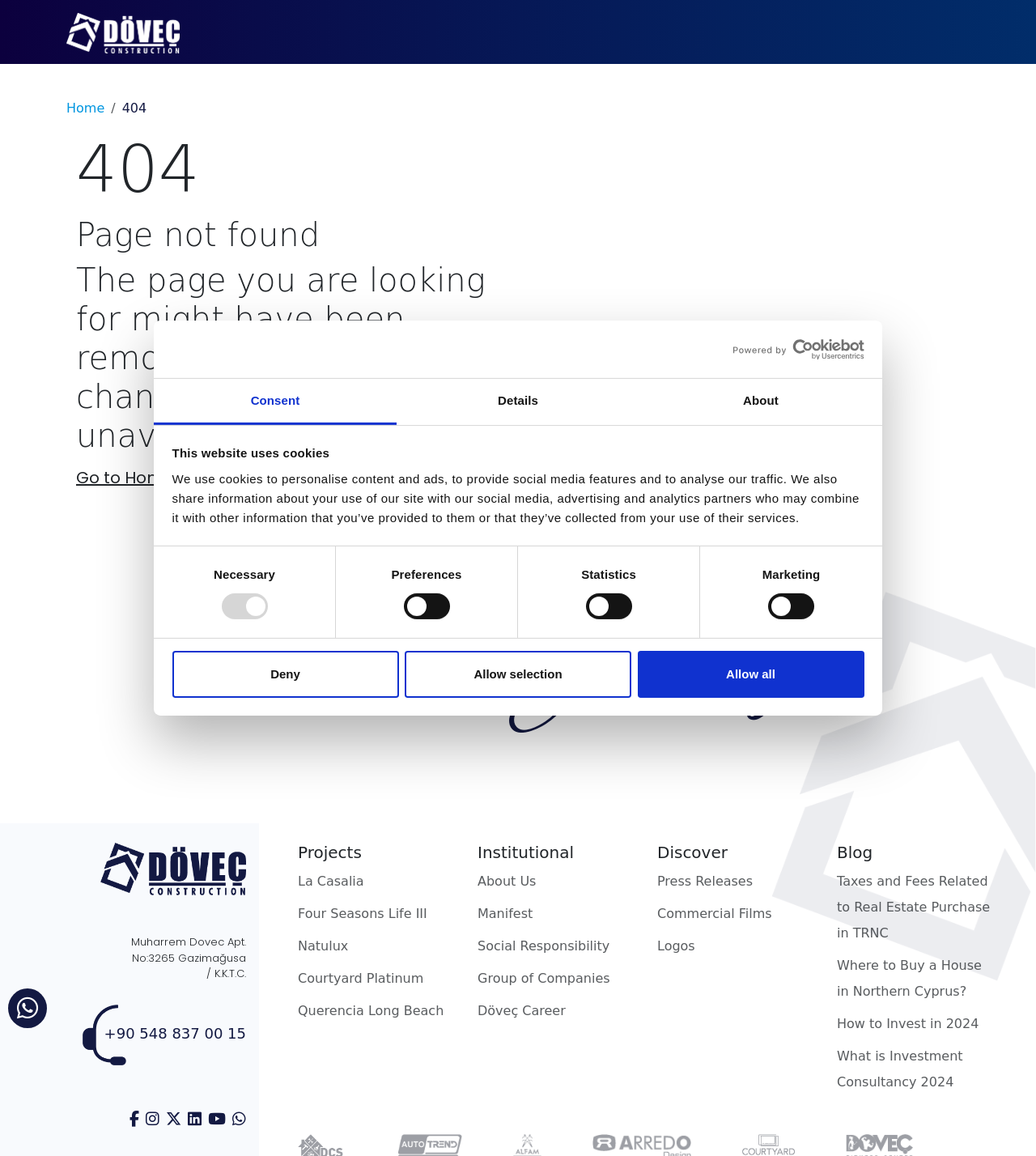Given the element description How to Invest in 2024, identify the bounding box coordinates for the UI element on the webpage screenshot. The format should be (top-left x, top-left y, bottom-right x, bottom-right y), with values between 0 and 1.

[0.808, 0.875, 0.962, 0.897]